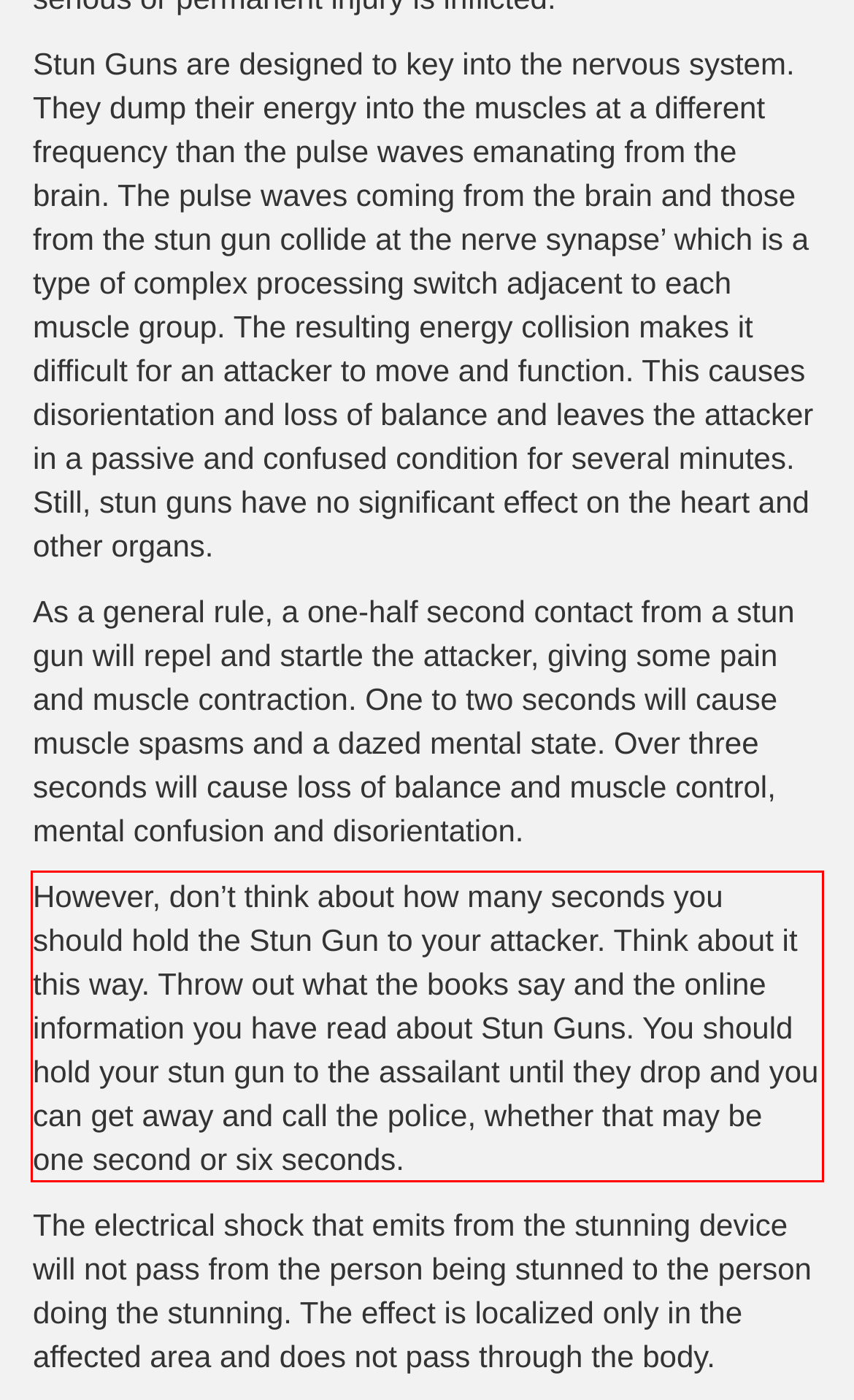Analyze the red bounding box in the provided webpage screenshot and generate the text content contained within.

However, don’t think about how many seconds you should hold the Stun Gun to your attacker. Think about it this way. Throw out what the books say and the online information you have read about Stun Guns. You should hold your stun gun to the assailant until they drop and you can get away and call the police, whether that may be one second or six seconds.